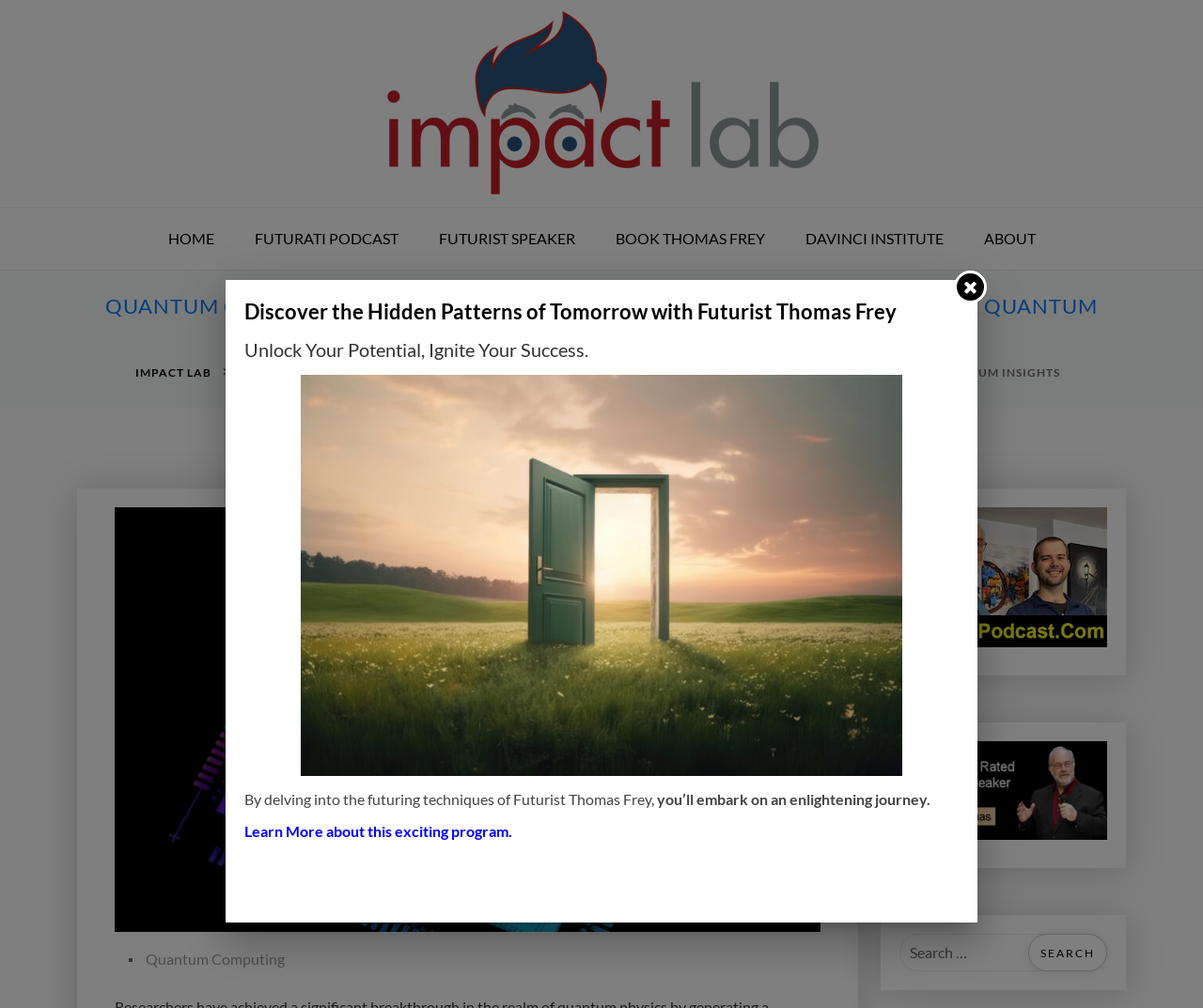Pinpoint the bounding box coordinates of the clickable element to carry out the following instruction: "Search for something."

[0.748, 0.926, 0.92, 0.964]